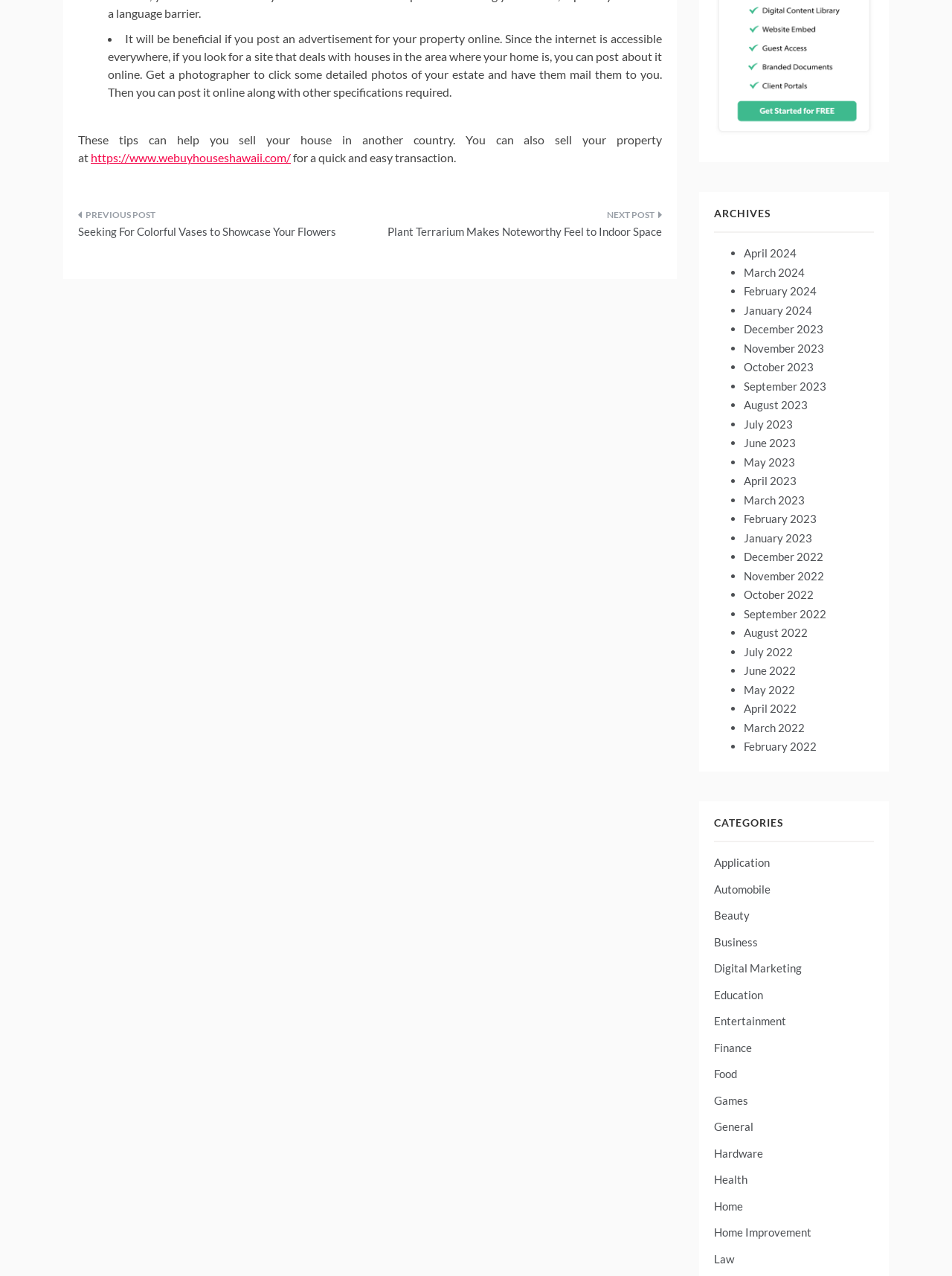Identify the bounding box for the UI element that is described as follows: "August 2022".

[0.781, 0.491, 0.848, 0.501]